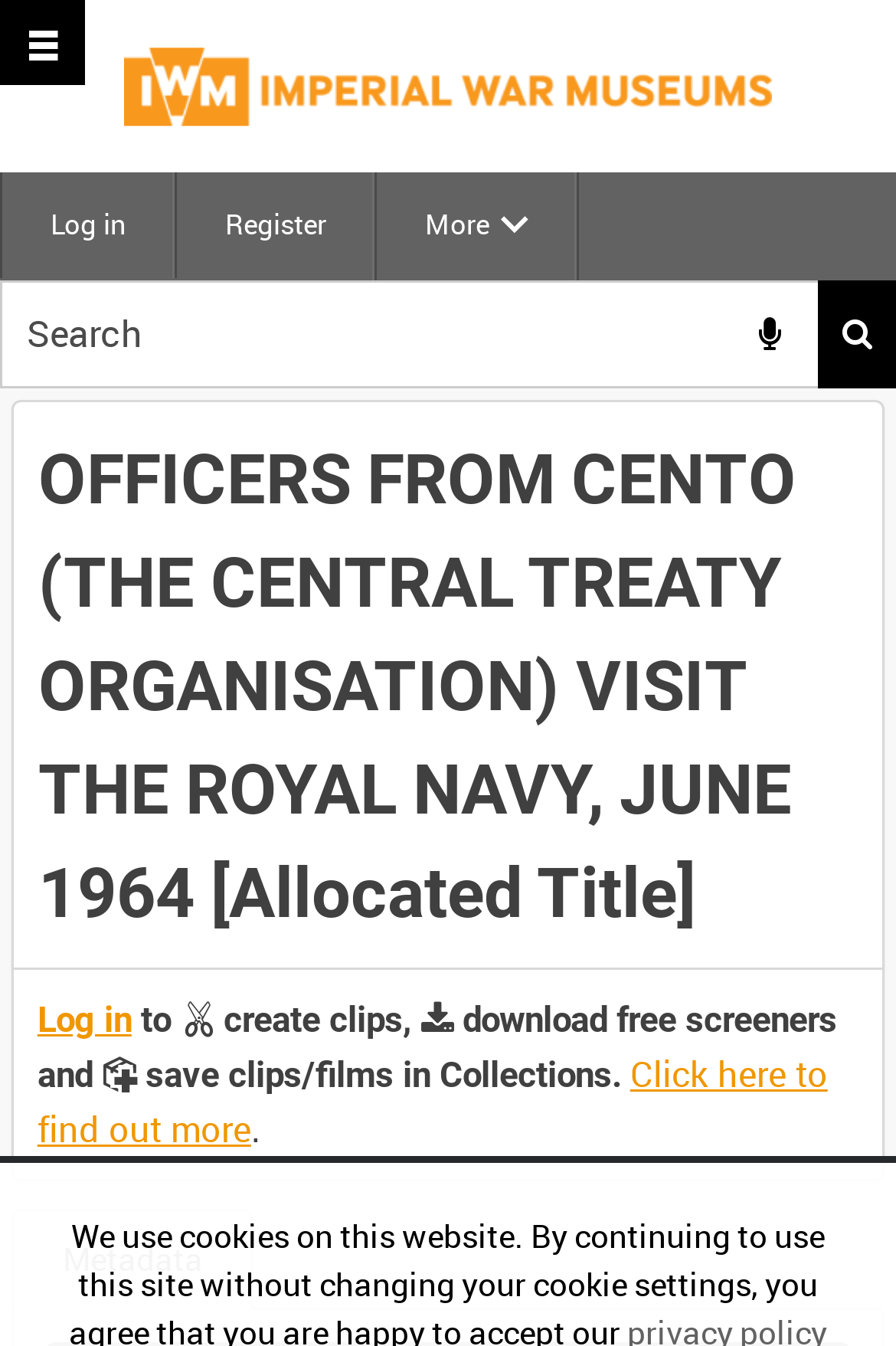Write an elaborate caption that captures the essence of the webpage.

The webpage appears to be a historical archive or museum website, specifically showcasing a film titled "Officers from CENTO (THE CENTRAL TREATY ORGANISATION) VISIT THE ROYAL NAVY, JUNE 1964 [Allocated Title]". 

At the top left corner, there is a site logo image. Next to it, there are three links: "Log in", "Register", and "More". A search box is located at the top center, accompanied by a search button with a magnifying glass icon. 

Below the search box, the main title of the film is prominently displayed, taking up most of the width of the page. 

Underneath the title, there are several links and text elements. On the left, there are links to "Log in" and a brief description of the benefits of logging in, including creating clips, downloading screeners, and saving films in collections. On the right, there is a link to "Metadata". 

At the very bottom of the page, there is a link to "Slide menu", which may open a side menu or navigation panel.